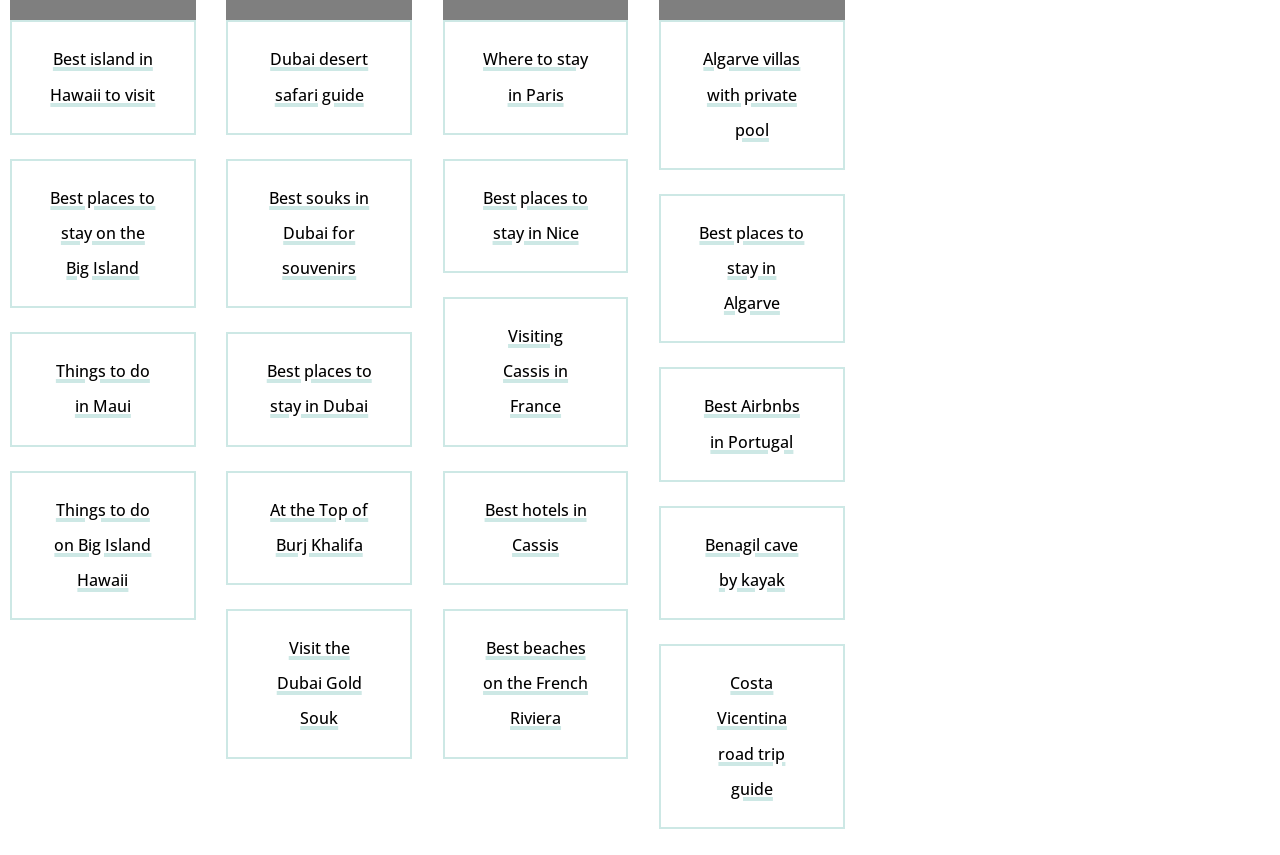Please identify the coordinates of the bounding box that should be clicked to fulfill this instruction: "Find the best places to stay in Paris".

[0.377, 0.057, 0.459, 0.123]